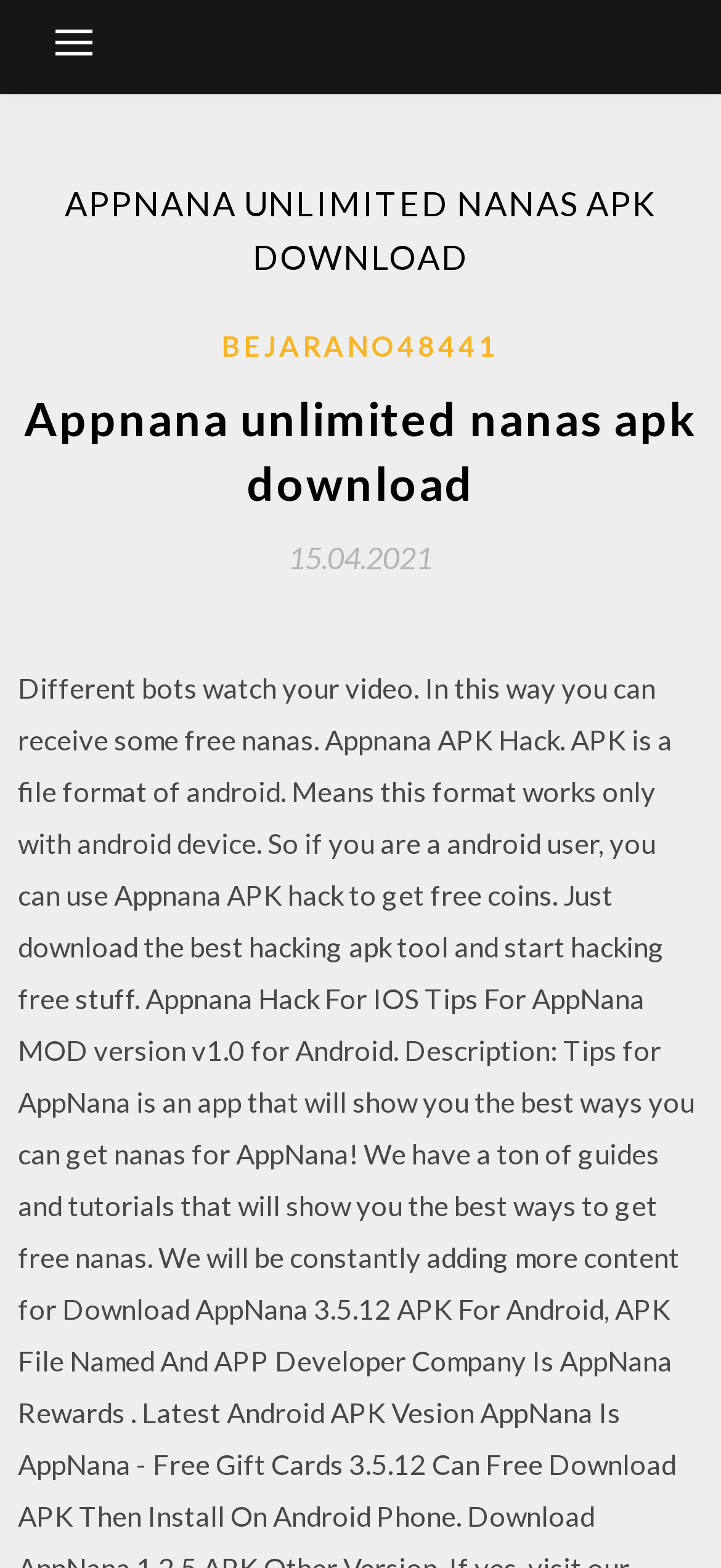Determine the bounding box for the UI element described here: "Search".

None